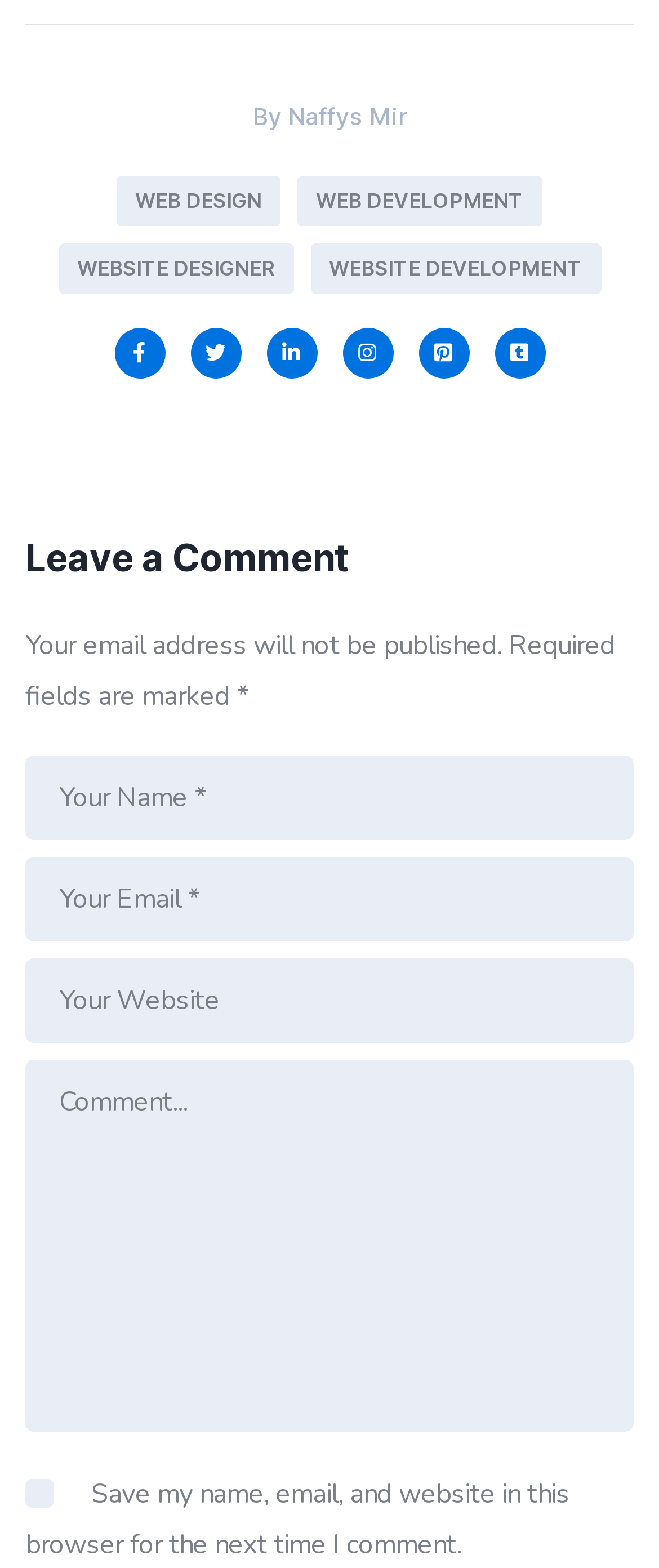Find the bounding box coordinates of the clickable region needed to perform the following instruction: "Save your information for next time". The coordinates should be provided as four float numbers between 0 and 1, i.e., [left, top, right, bottom].

[0.038, 0.944, 0.082, 0.962]